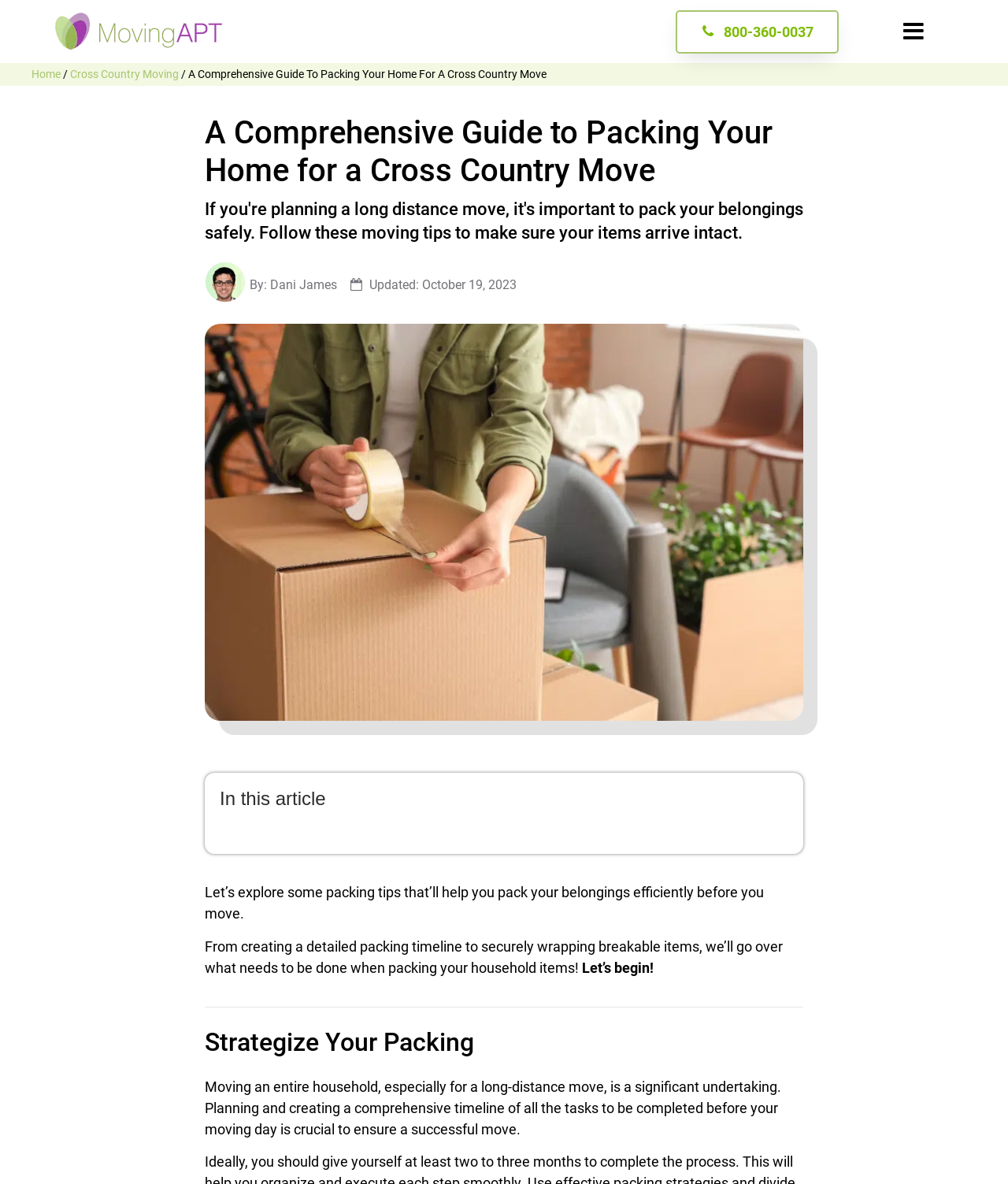What is the author of this article?
Ensure your answer is thorough and detailed.

I found the author's name by looking at the link element with the text 'Dani James By: Dani James' which is located below the main heading of the article.